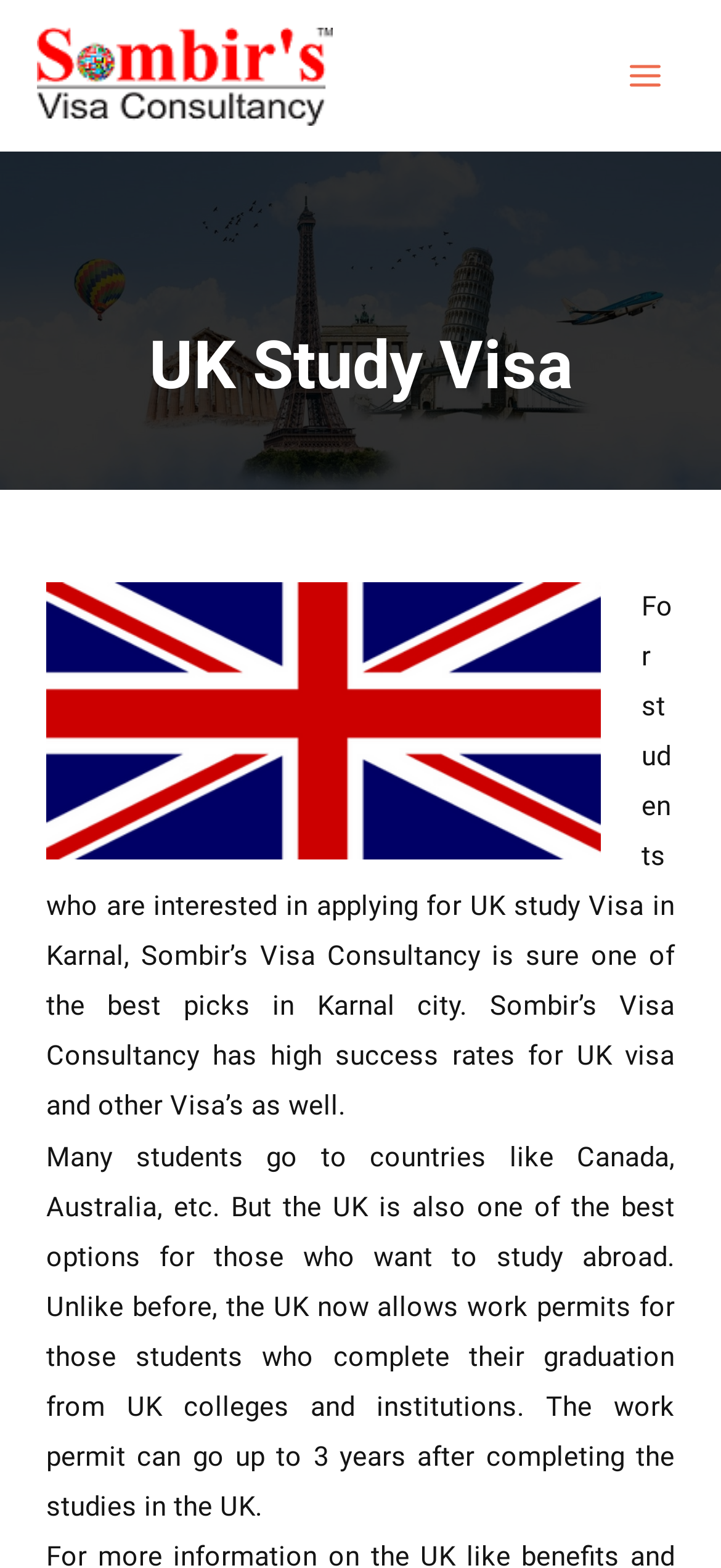What is the main topic of the webpage?
Examine the webpage screenshot and provide an in-depth answer to the question.

The main topic of the webpage is 'UK Study Visa' as indicated by the heading 'UK Study Visa' and the text that follows, which discusses the benefits of studying in the UK.